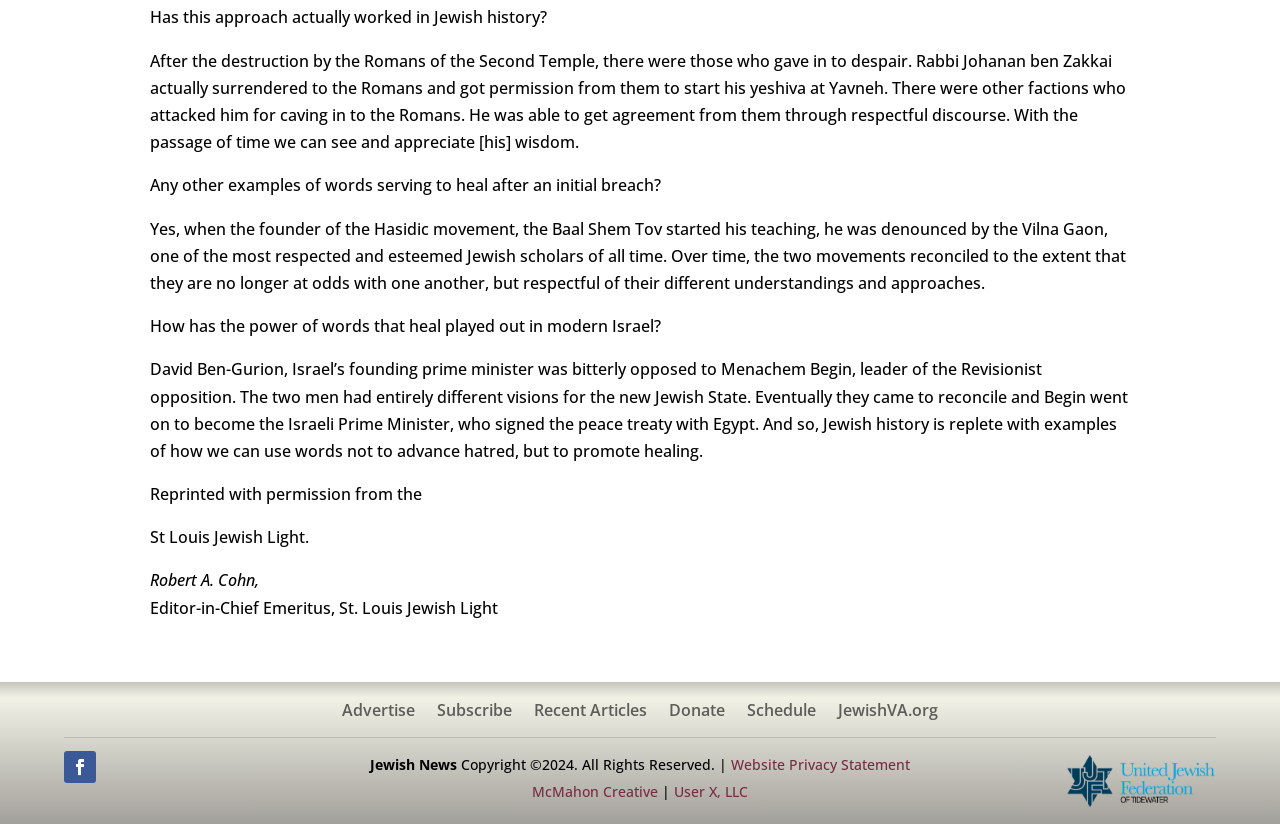Using the provided element description: "Subscribe", determine the bounding box coordinates of the corresponding UI element in the screenshot.

[0.341, 0.853, 0.4, 0.879]